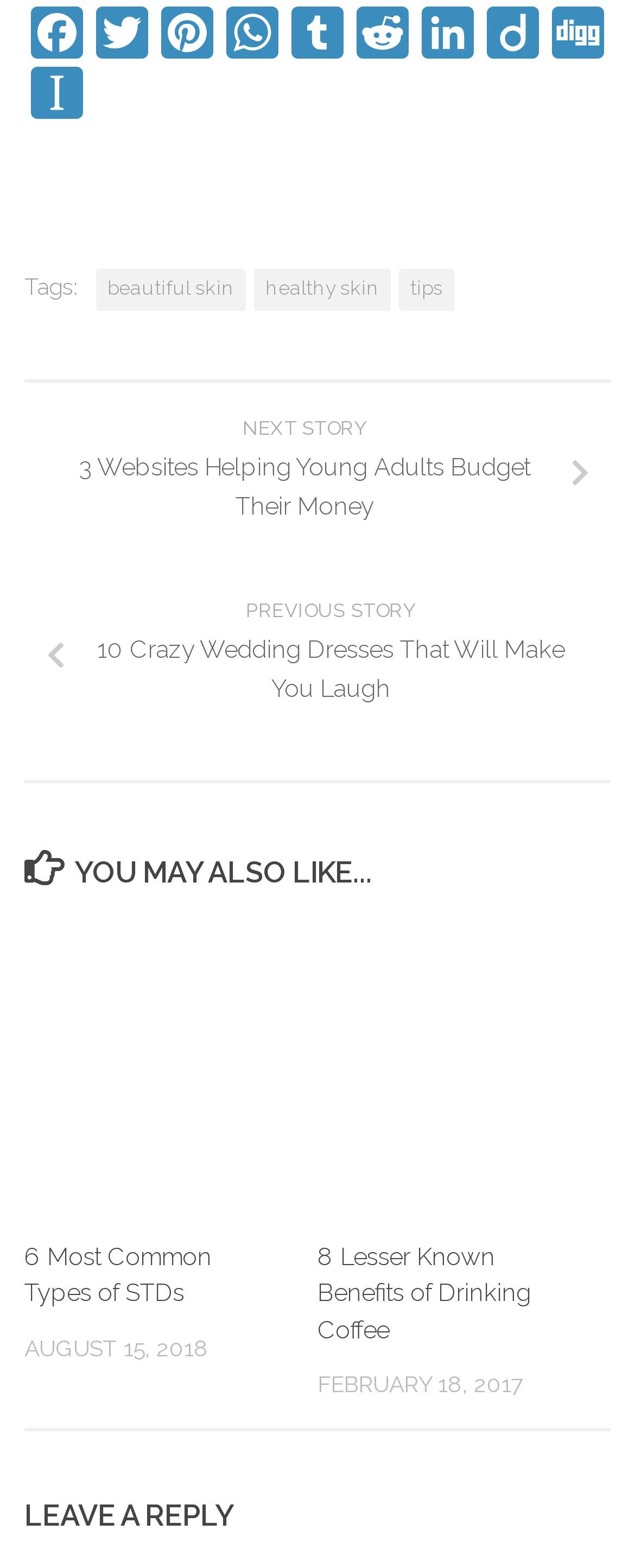What is the purpose of the section at the bottom of the webpage?
Using the image as a reference, answer the question with a short word or phrase.

Leave a reply